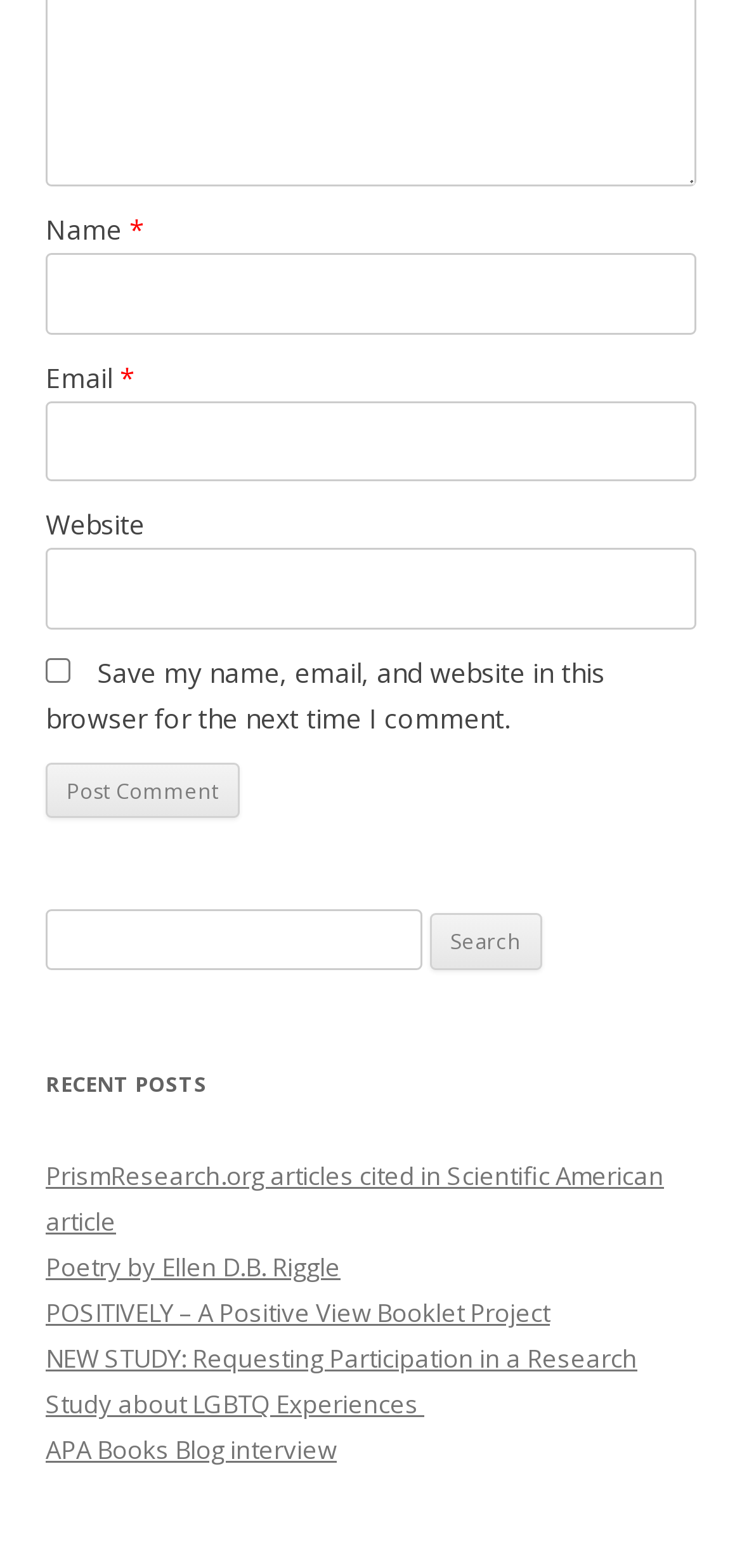Find the bounding box coordinates of the clickable region needed to perform the following instruction: "Post a comment". The coordinates should be provided as four float numbers between 0 and 1, i.e., [left, top, right, bottom].

[0.062, 0.486, 0.323, 0.522]